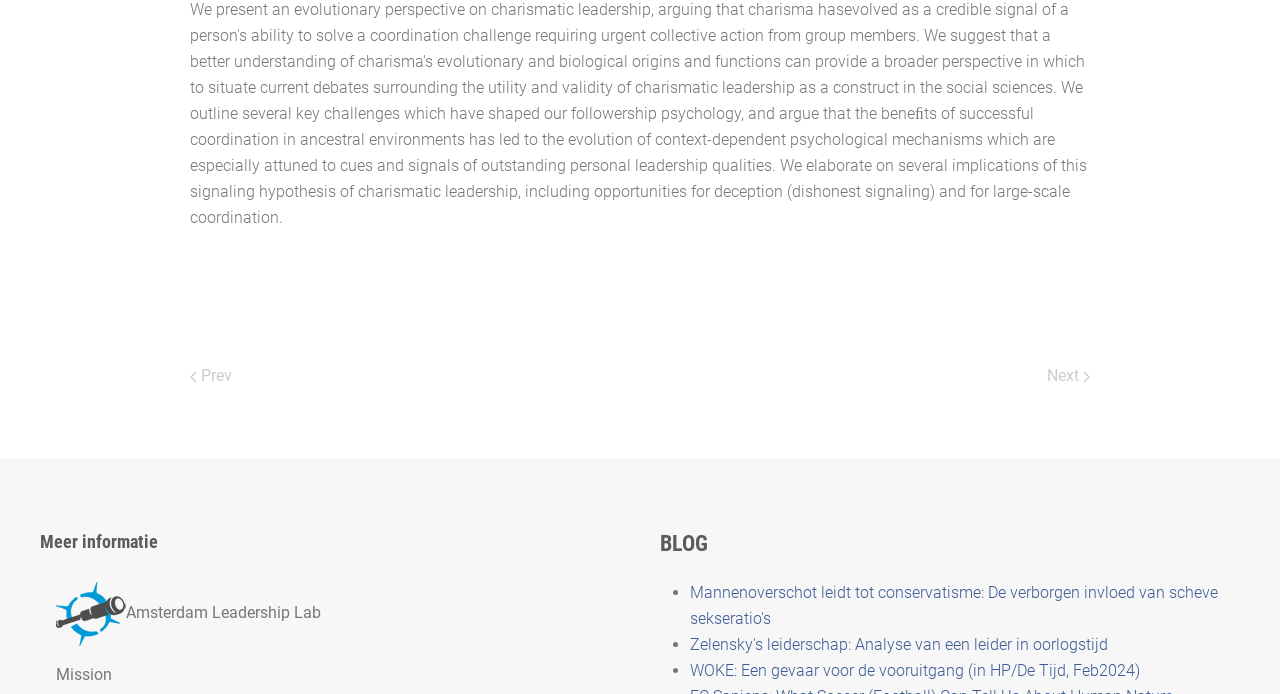Locate the UI element described by Privacy Policy and provide its bounding box coordinates. Use the format (top-left x, top-left y, bottom-right x, bottom-right y) with all values as floating point numbers between 0 and 1.

None